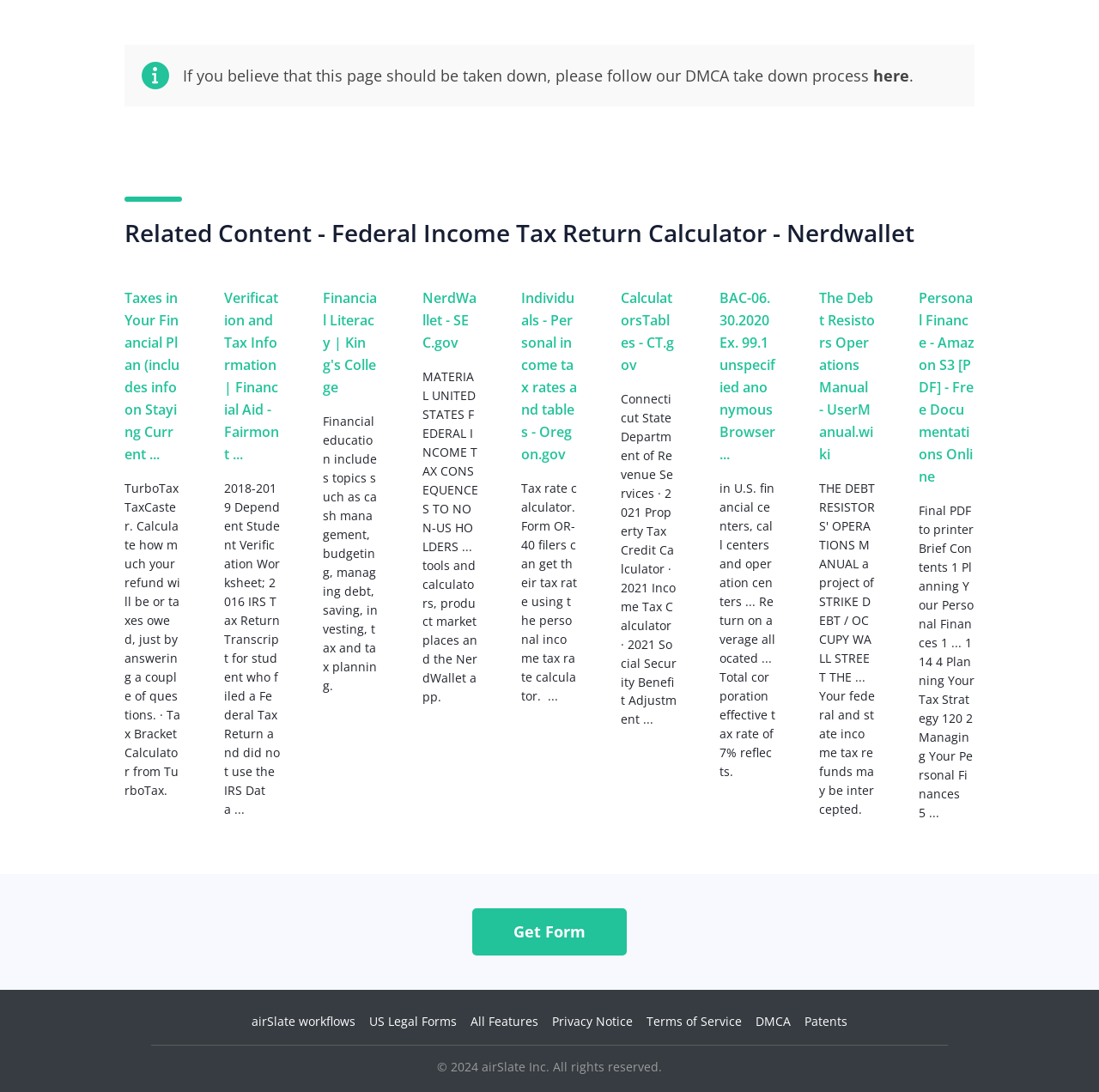Locate the bounding box coordinates of the clickable region necessary to complete the following instruction: "Get the 'Get Form' document". Provide the coordinates in the format of four float numbers between 0 and 1, i.e., [left, top, right, bottom].

[0.43, 0.845, 0.57, 0.862]